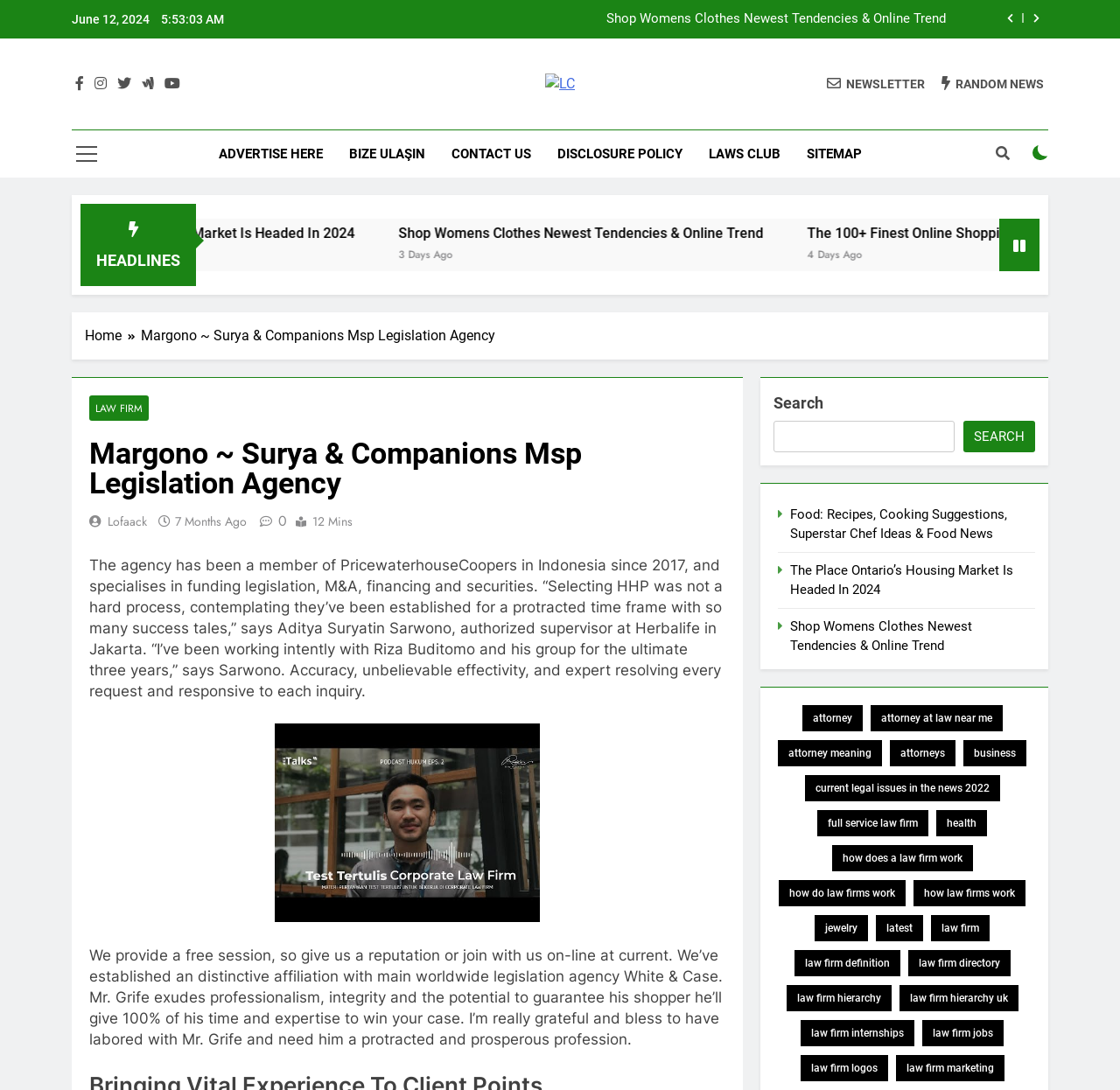Please find the bounding box for the following UI element description. Provide the coordinates in (top-left x, top-left y, bottom-right x, bottom-right y) format, with values between 0 and 1: how do law firms work

[0.695, 0.807, 0.809, 0.831]